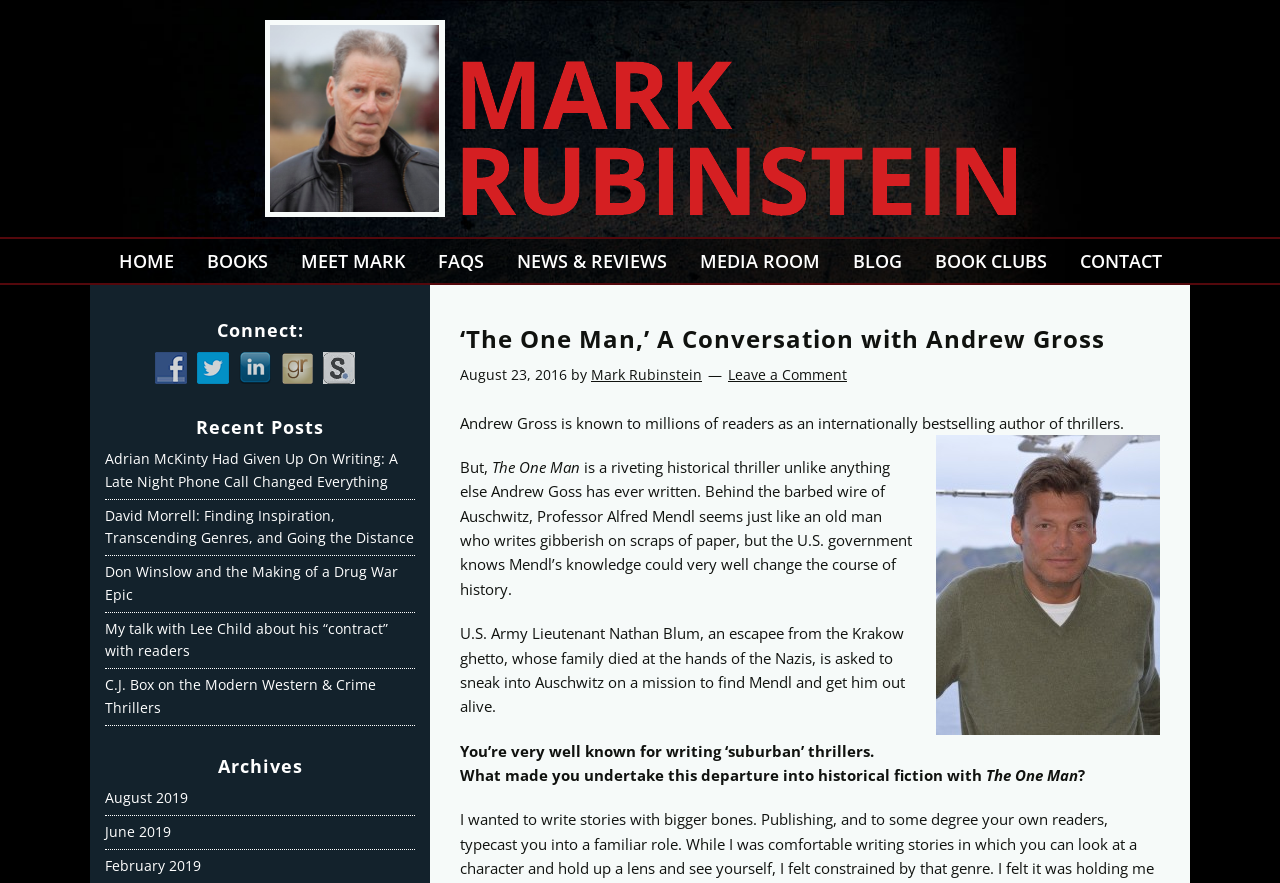What is the topic of the article?
Examine the image closely and answer the question with as much detail as possible.

I inferred this answer by reading the article content, which discusses a book titled 'The One Man' and includes a conversation with its author, Andrew Gross.